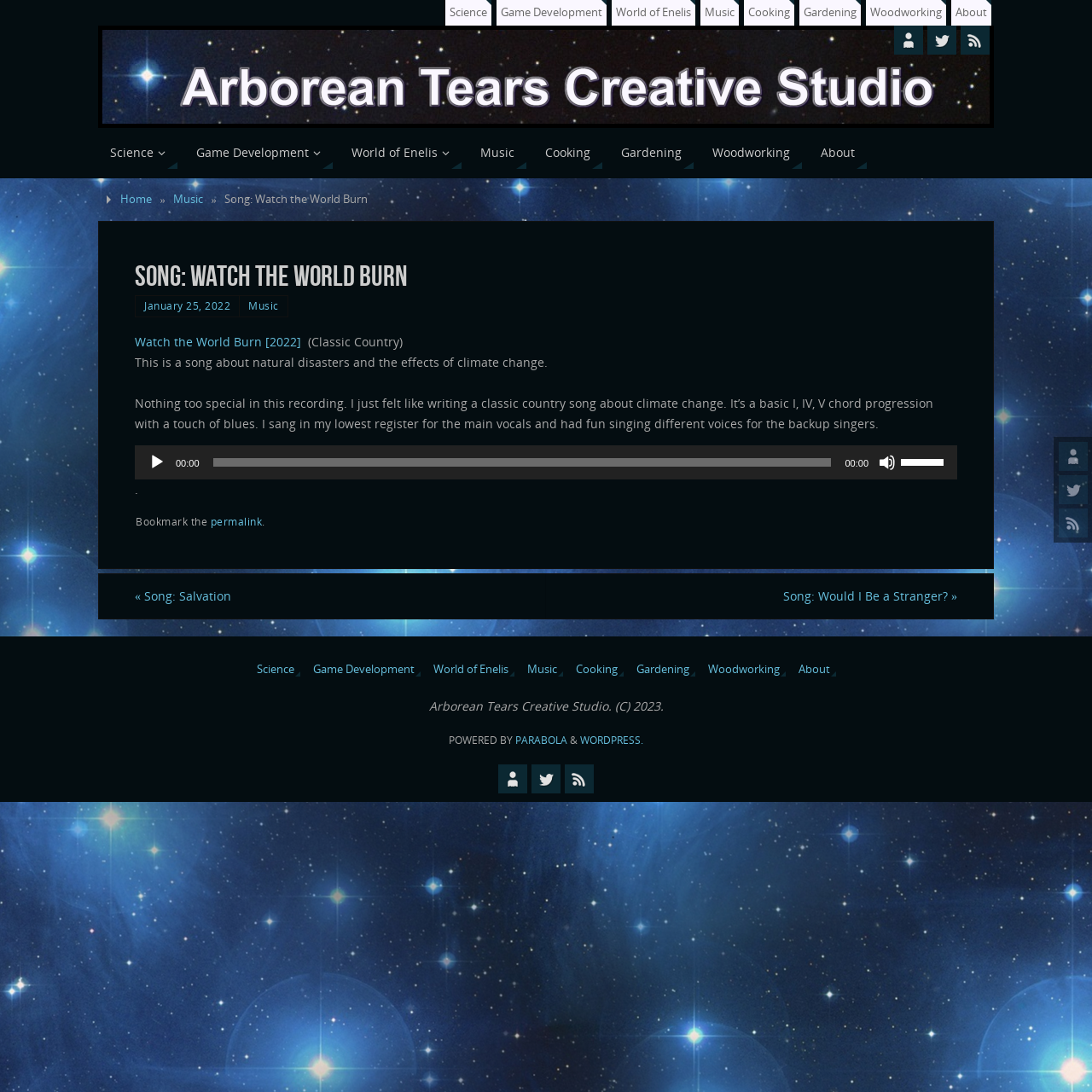Please determine the bounding box coordinates of the area that needs to be clicked to complete this task: 'Visit the 'Music' page'. The coordinates must be four float numbers between 0 and 1, formatted as [left, top, right, bottom].

[0.641, 0.0, 0.677, 0.023]